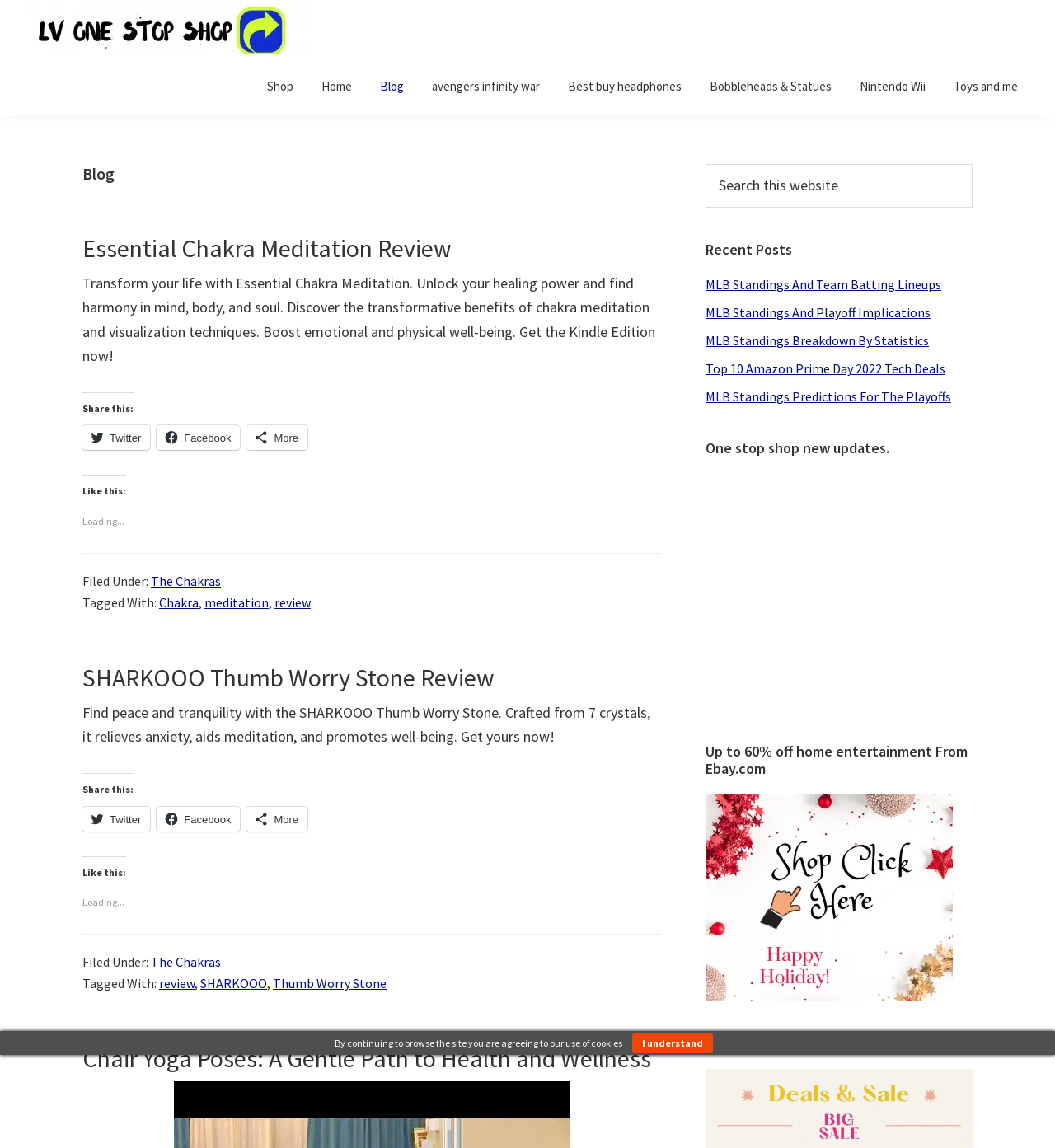What is the name of the website?
Please answer the question with a detailed and comprehensive explanation.

I determined the name of the website by looking at the link element with the text 'Lv One Stop Shop' at the top of the webpage, which is likely to be the website's title.